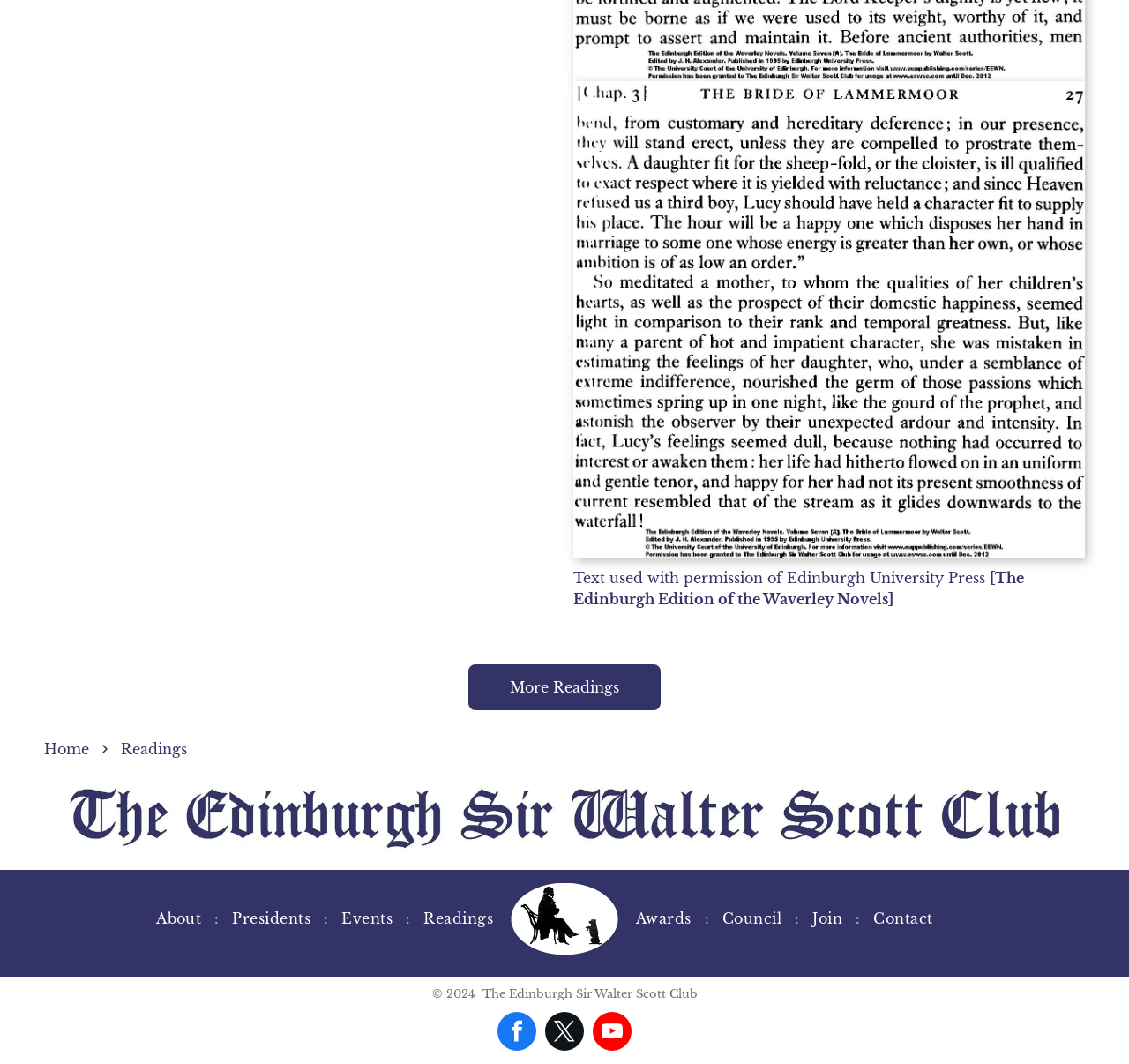Please specify the bounding box coordinates in the format (top-left x, top-left y, bottom-right x, bottom-right y), with values ranging from 0 to 1. Identify the bounding box for the UI component described as follows: More Readings

[0.413, 0.623, 0.587, 0.669]